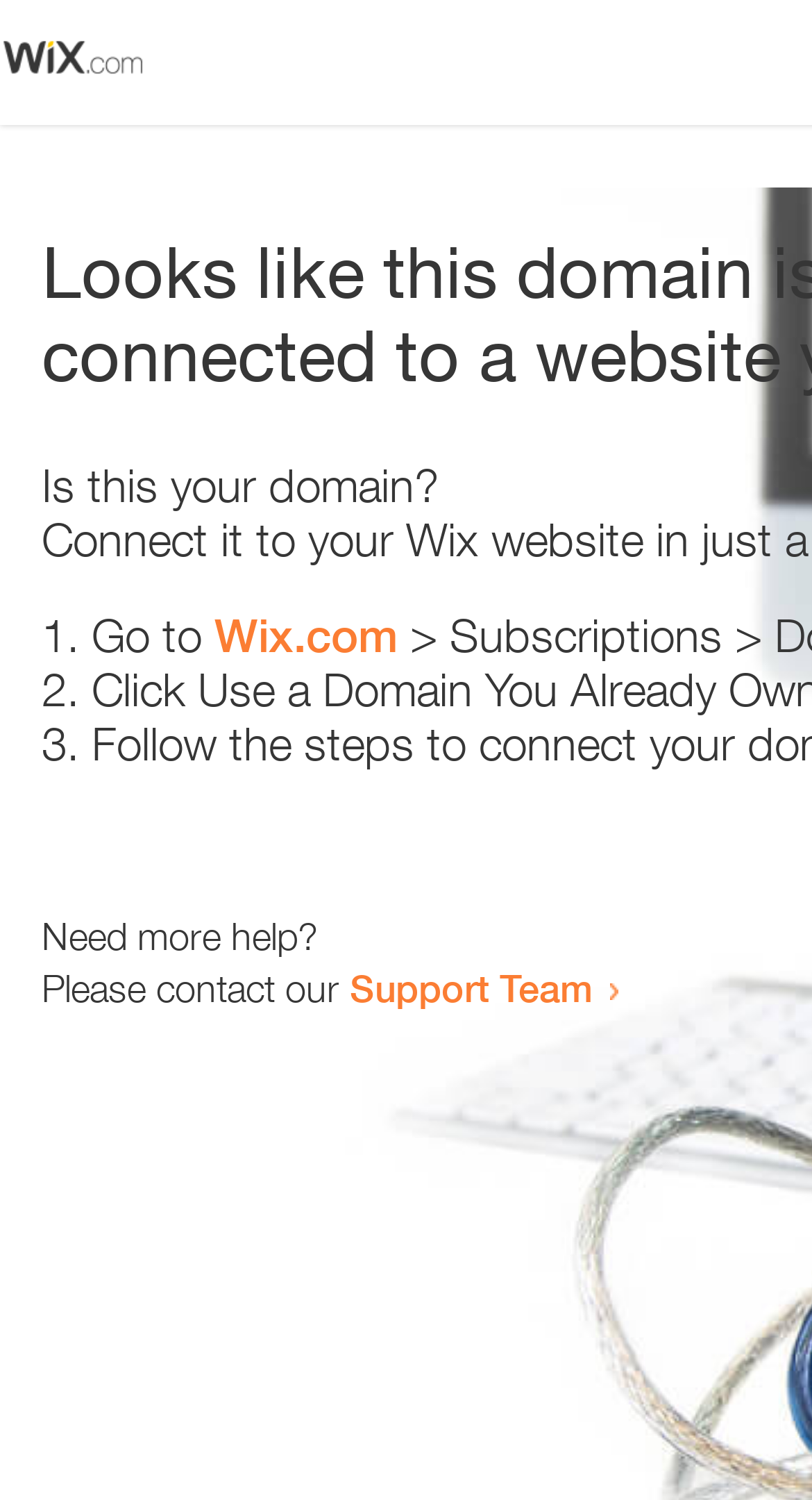Is the error related to a specific domain? Examine the screenshot and reply using just one word or a brief phrase.

Yes